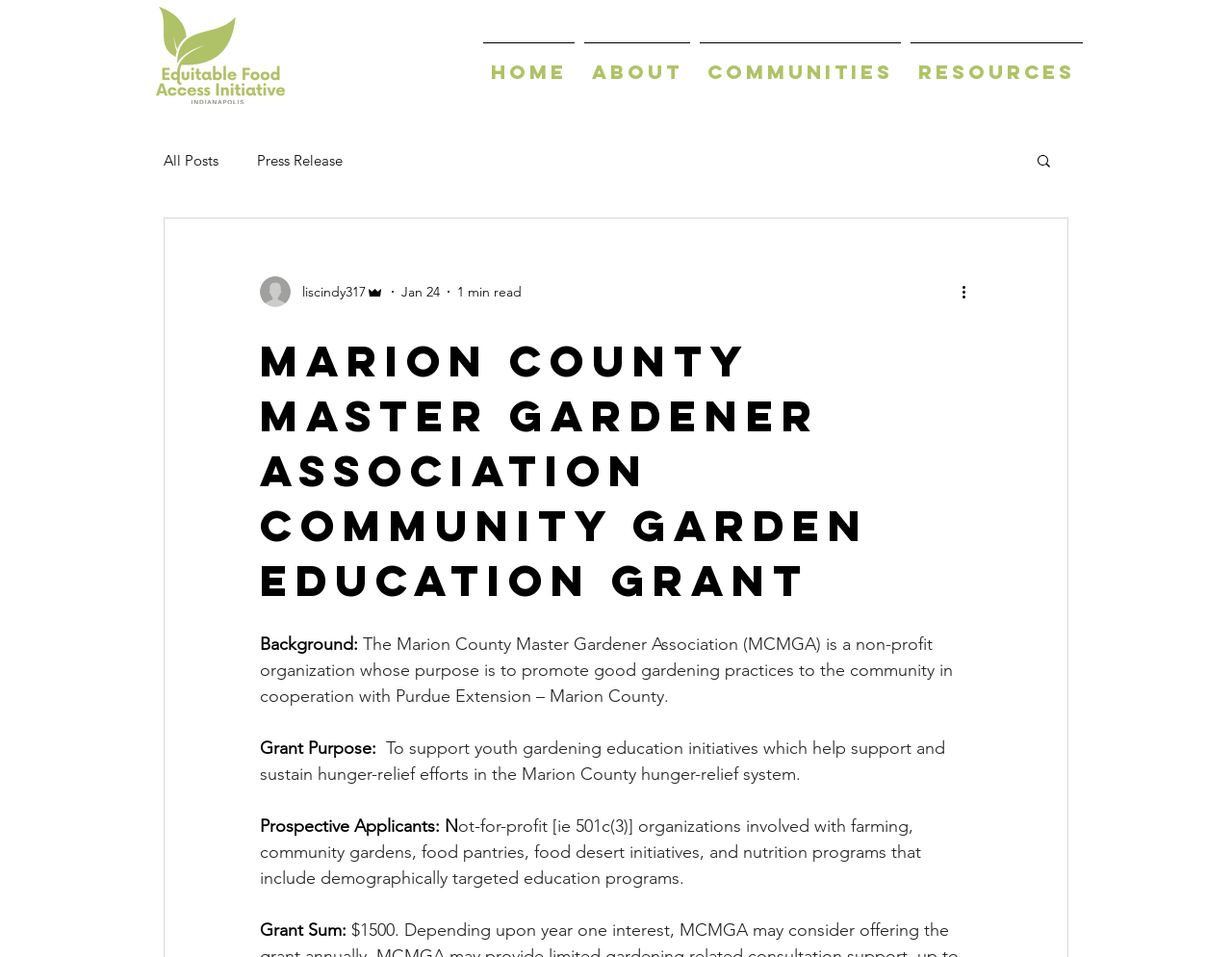Could you provide the bounding box coordinates for the portion of the screen to click to complete this instruction: "Explore the COMMUNITIES section"?

[0.564, 0.044, 0.735, 0.089]